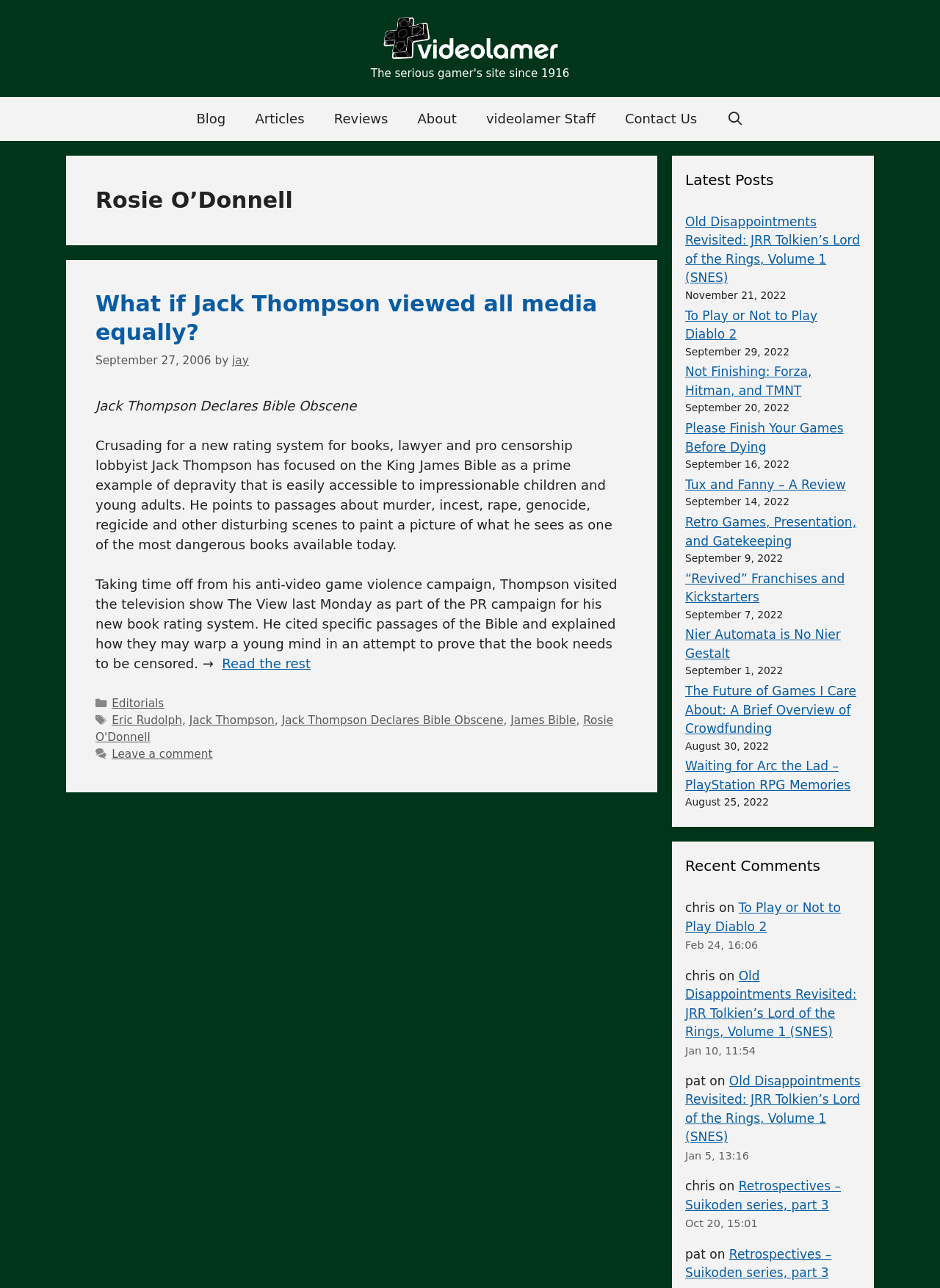Specify the bounding box coordinates of the area that needs to be clicked to achieve the following instruction: "View success stories".

None